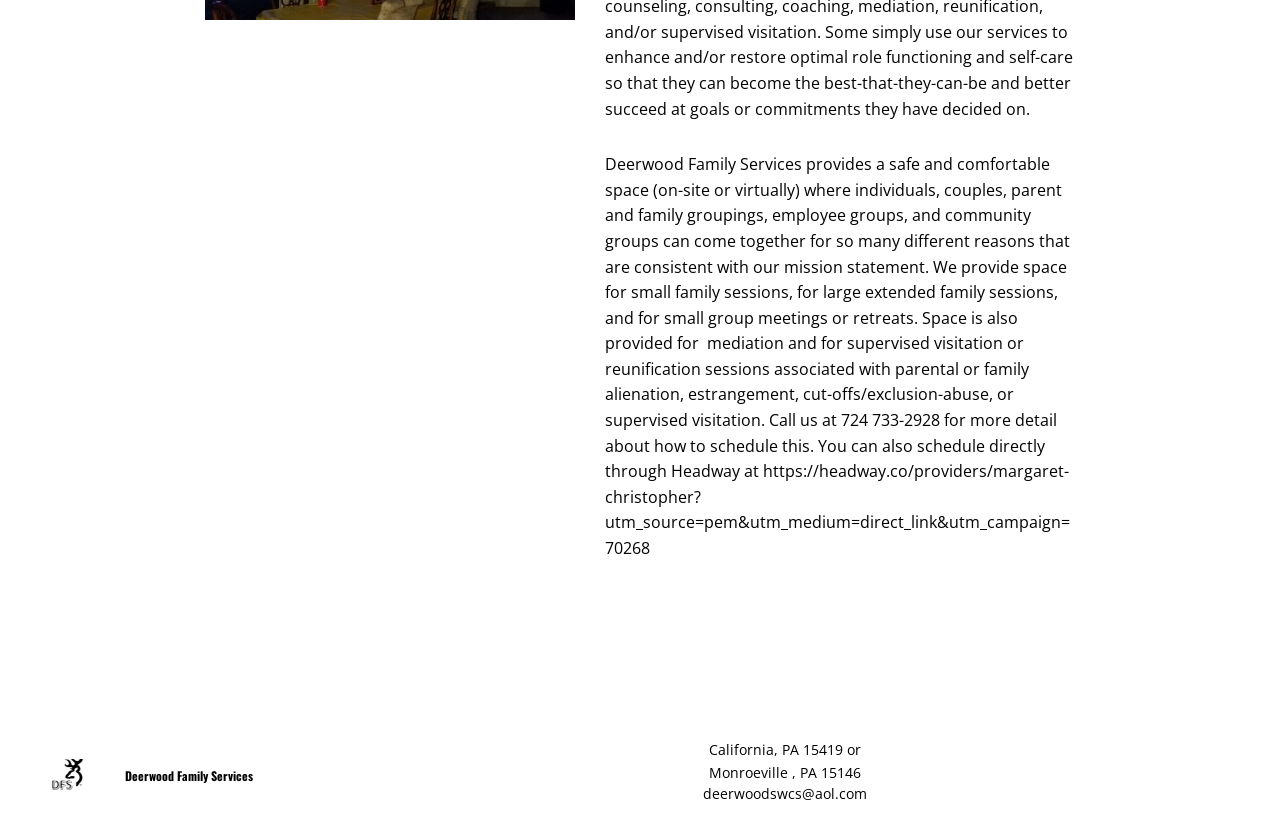Given the element description deerwoodswcs@aol.com, predict the bounding box coordinates for the UI element in the webpage screenshot. The format should be (top-left x, top-left y, bottom-right x, bottom-right y), and the values should be between 0 and 1.

[0.516, 0.937, 0.711, 0.961]